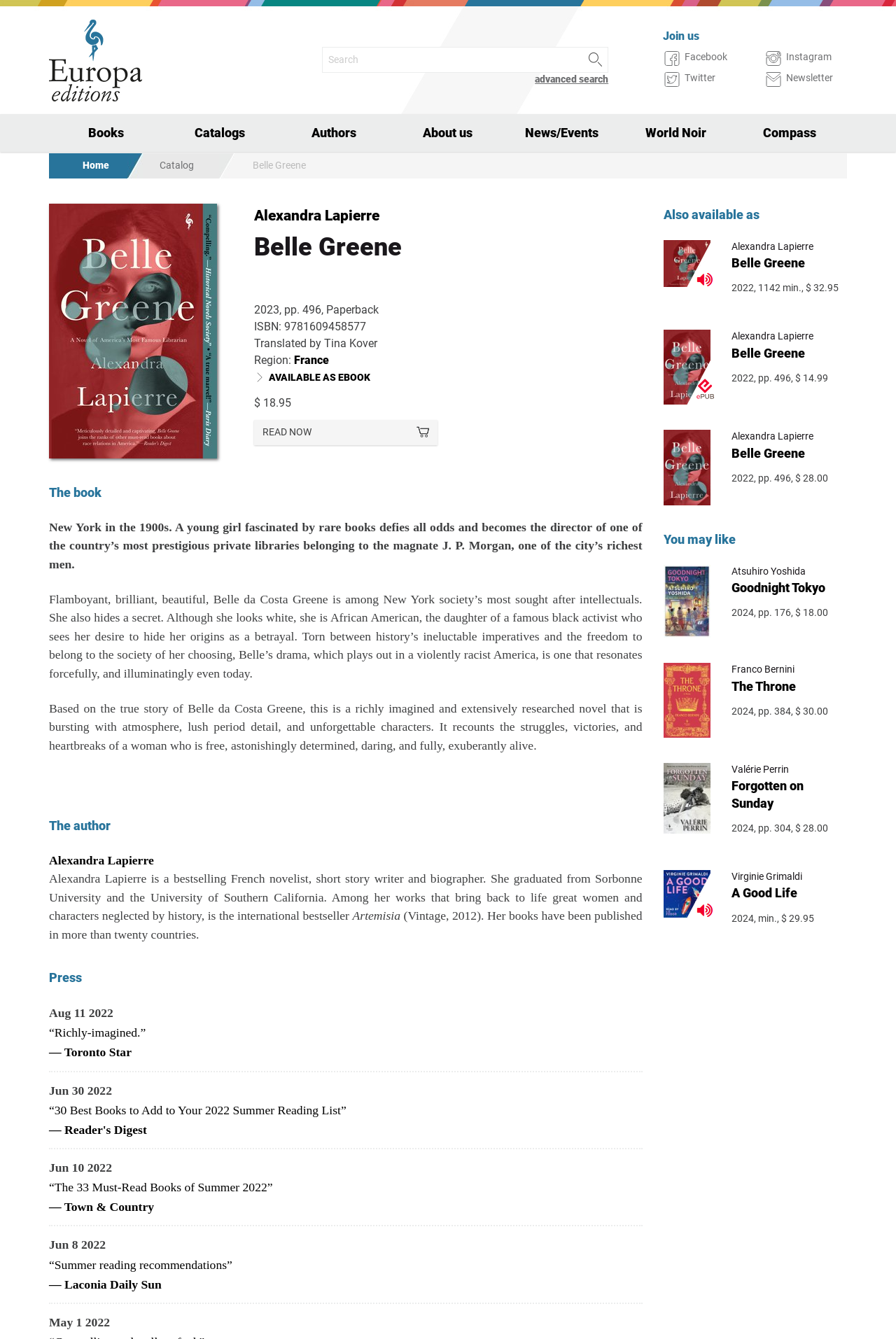What is the name of the book?
Give a one-word or short-phrase answer derived from the screenshot.

Belle Greene